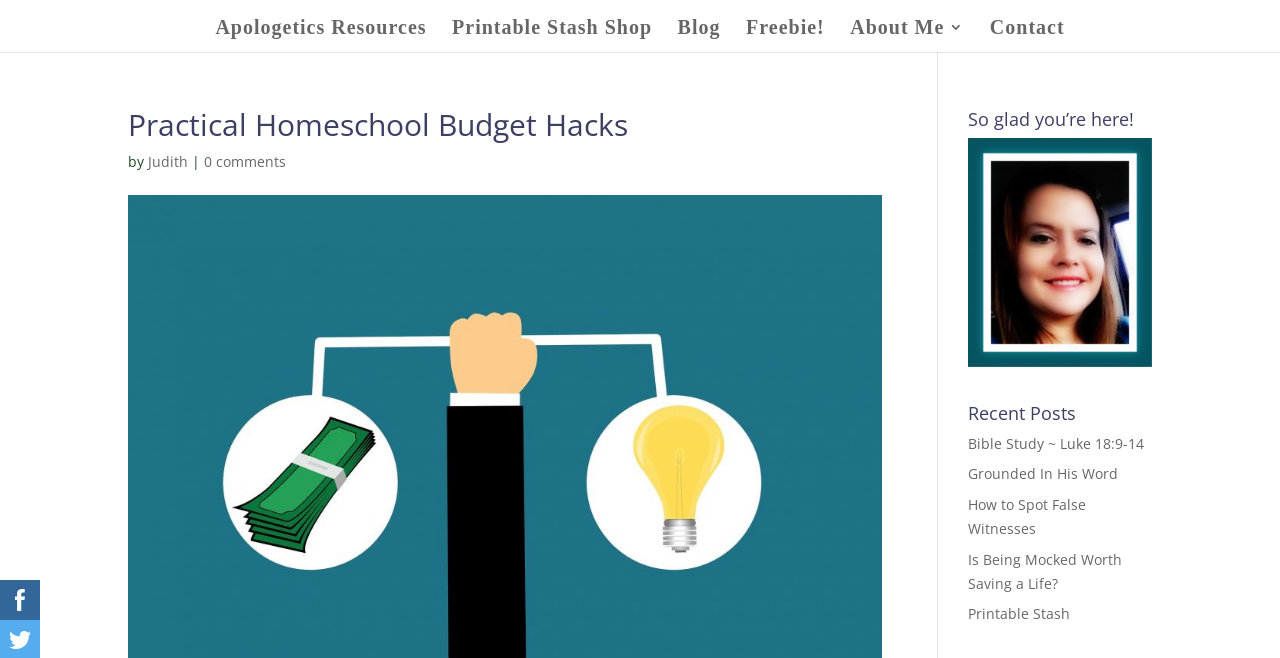Provide the bounding box coordinates for the area that should be clicked to complete the instruction: "Contact the author".

[0.773, 0.03, 0.832, 0.079]